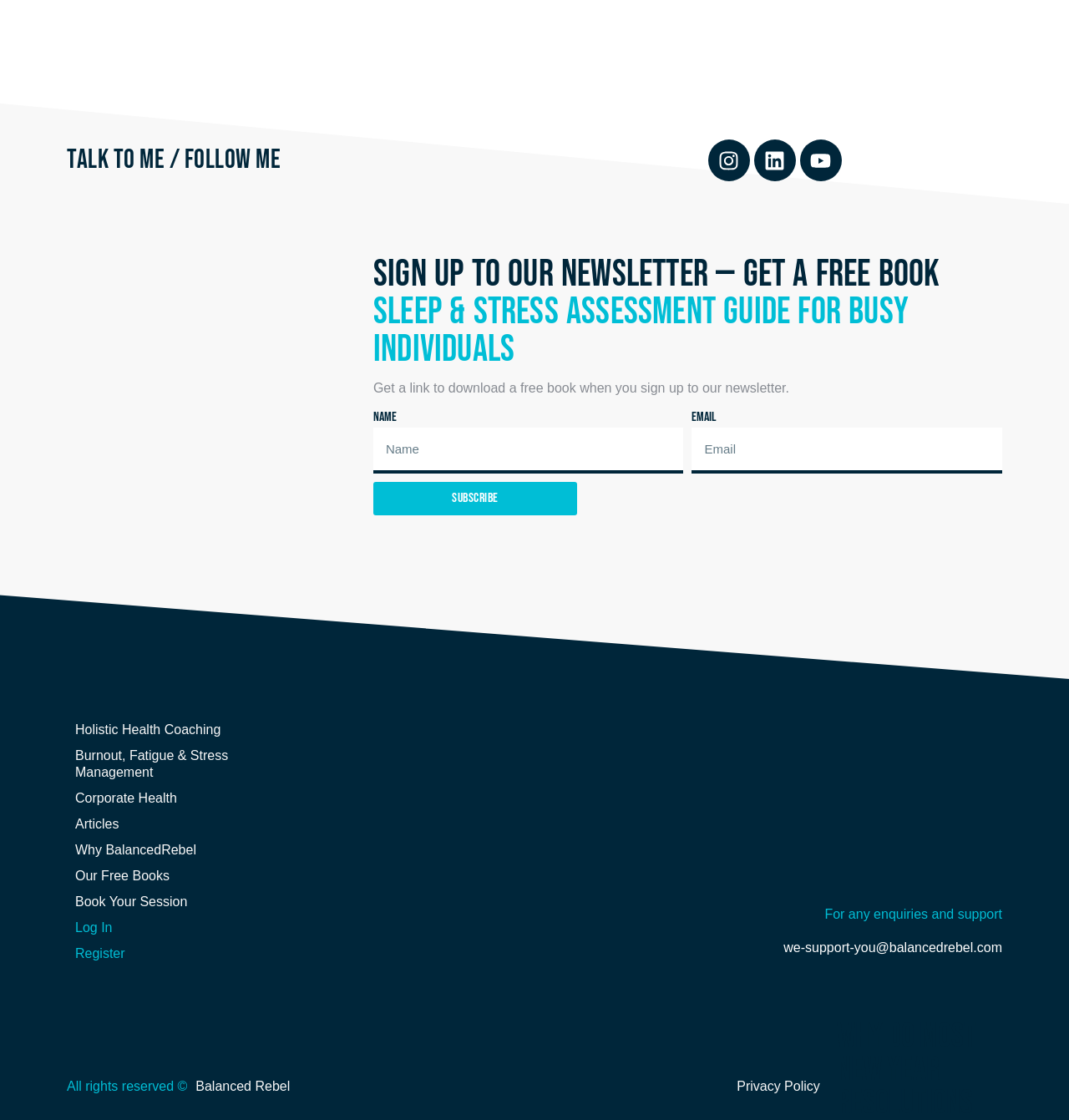Determine the bounding box coordinates of the target area to click to execute the following instruction: "Sign up to the newsletter."

[0.349, 0.382, 0.639, 0.423]